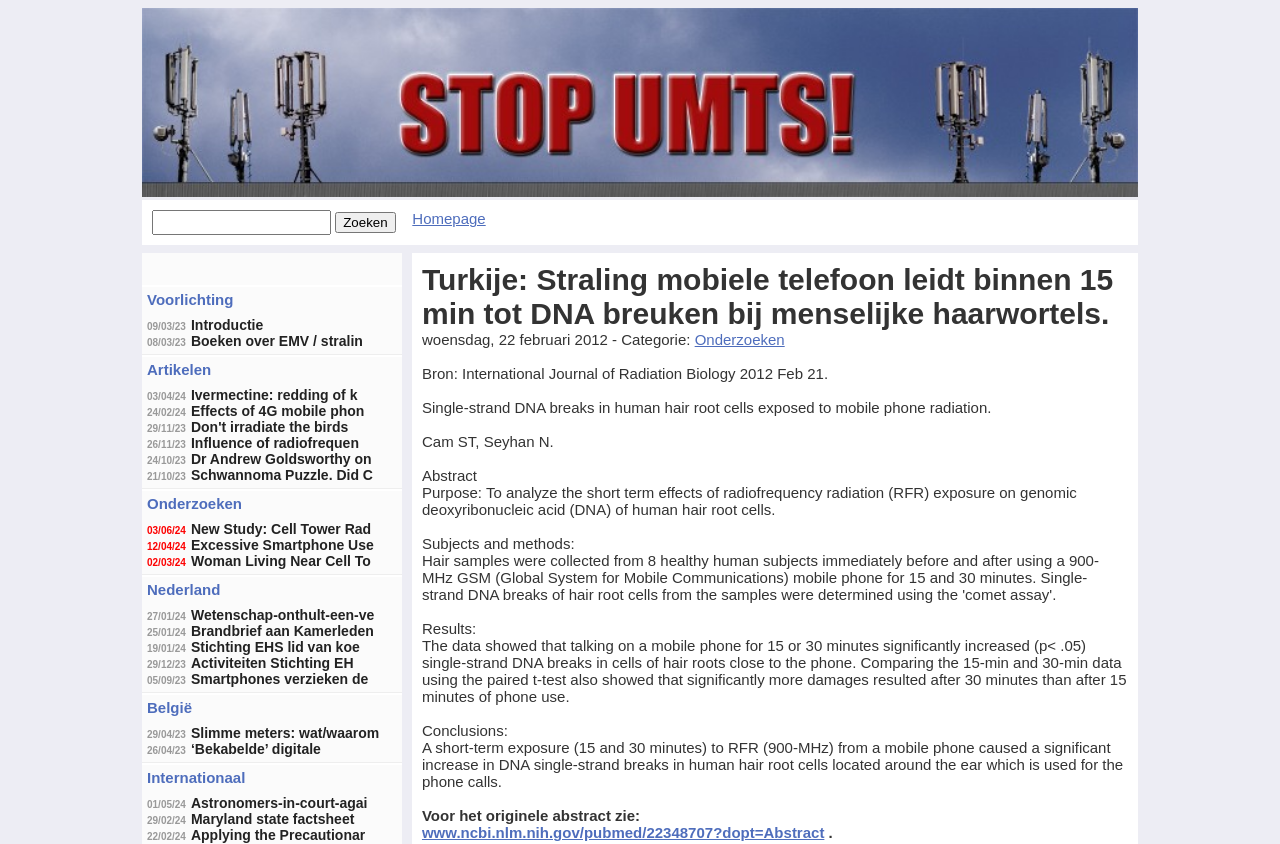What is the result of talking on a mobile phone for 15 or 30 minutes? From the image, respond with a single word or brief phrase.

Significant increase in DNA single-strand breaks